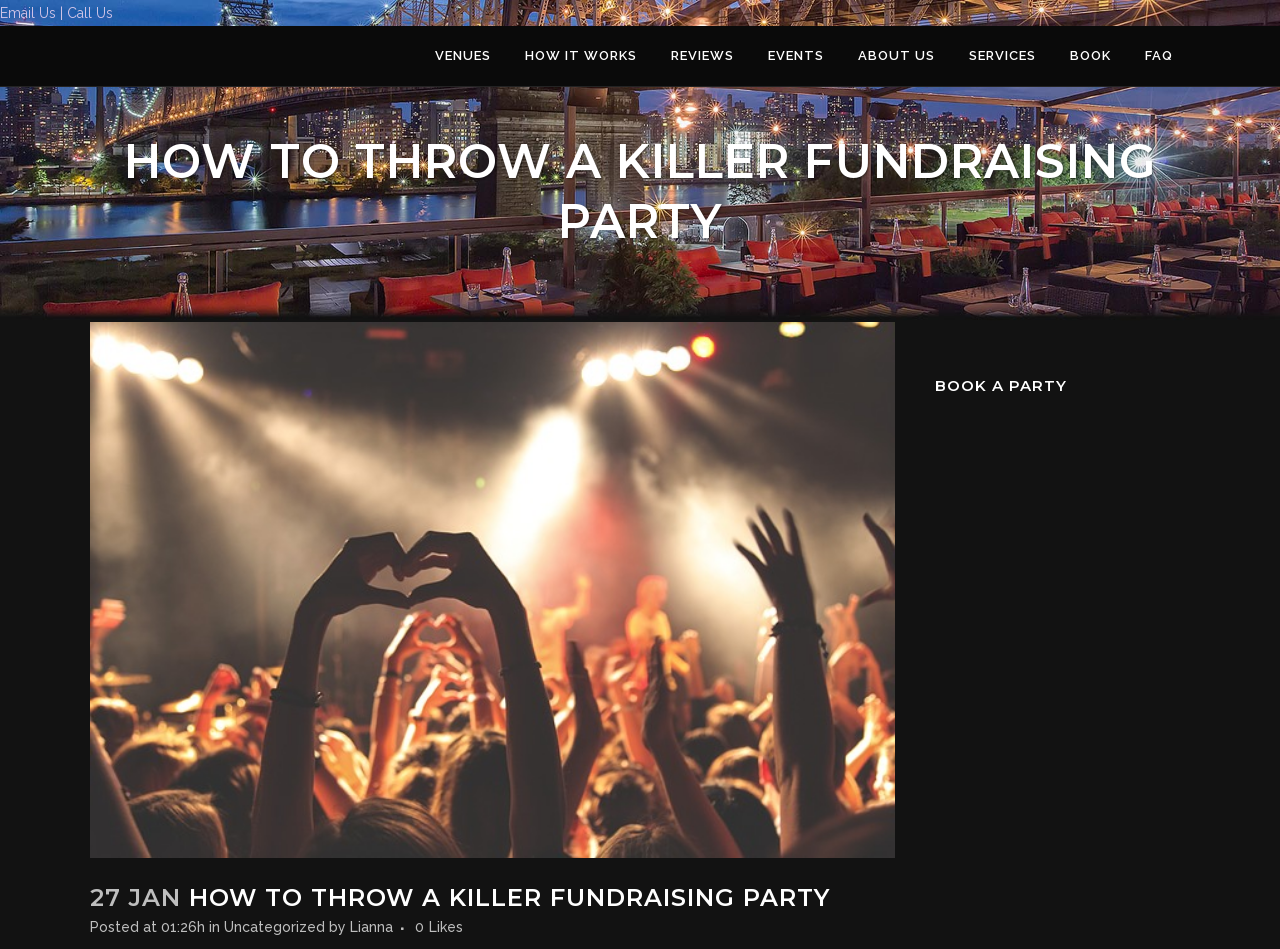Locate the bounding box coordinates for the element described below: "Reviews". The coordinates must be four float values between 0 and 1, formatted as [left, top, right, bottom].

[0.511, 0.027, 0.587, 0.091]